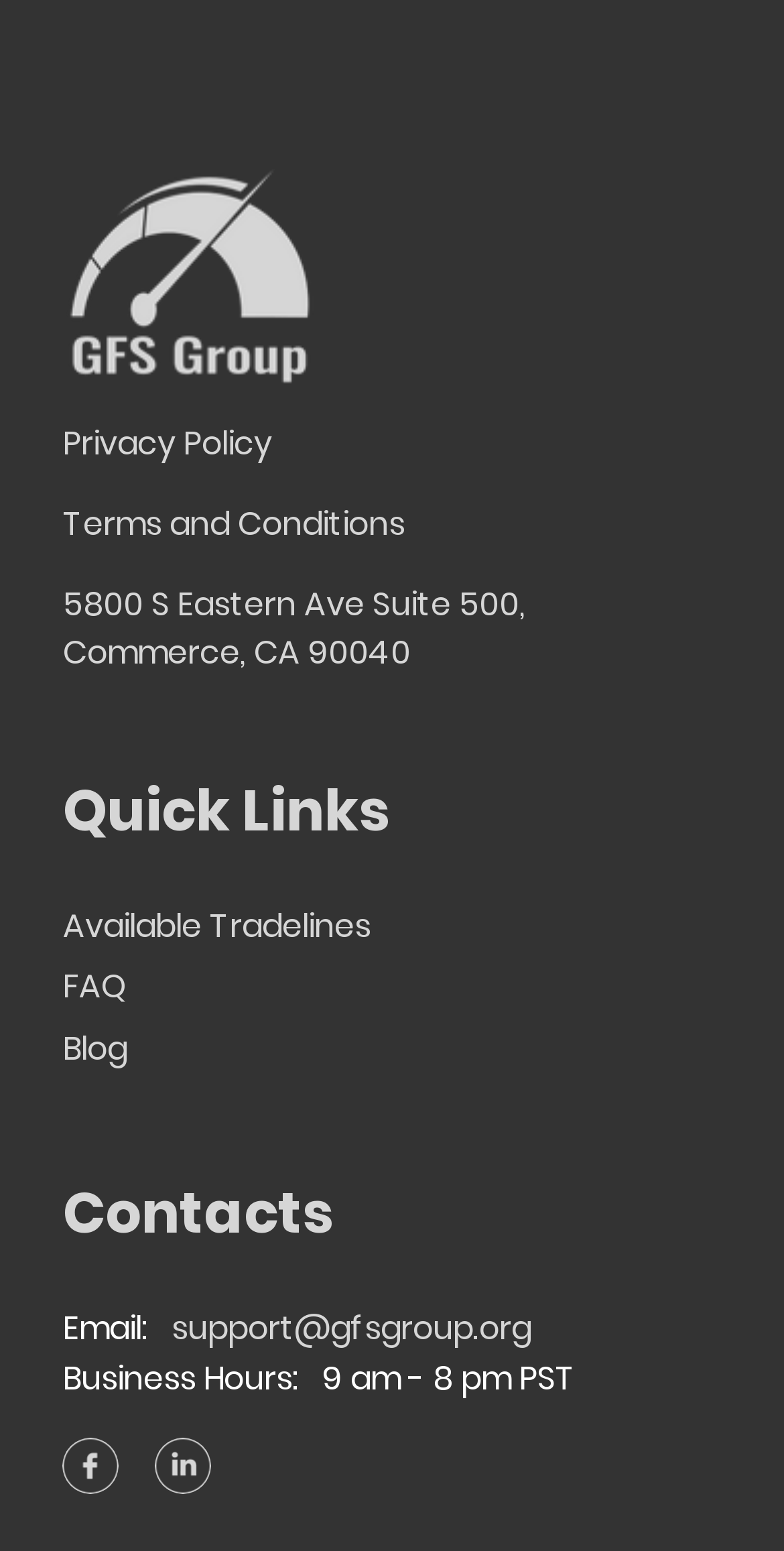Locate the bounding box coordinates of the region to be clicked to comply with the following instruction: "Read the Blog". The coordinates must be four float numbers between 0 and 1, in the form [left, top, right, bottom].

[0.08, 0.661, 0.162, 0.691]